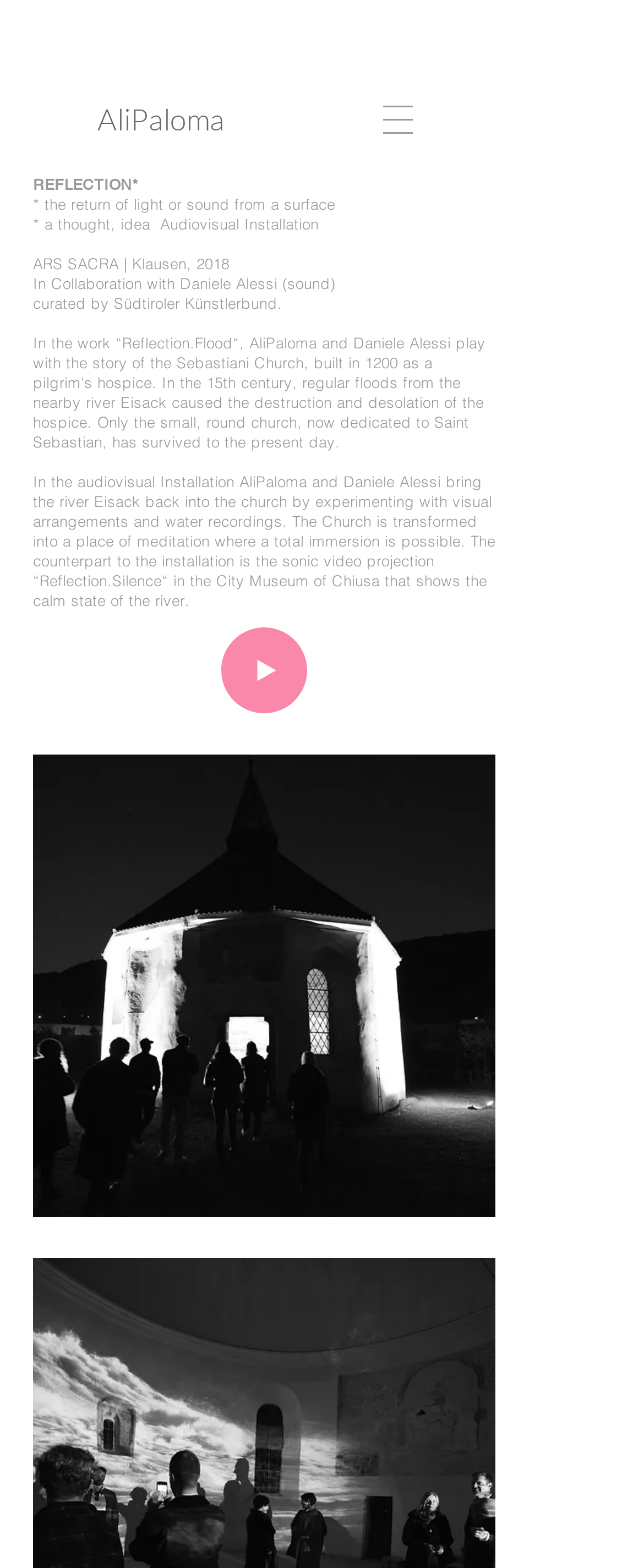Provide the text content of the webpage's main heading.

Photos: Leonhard Angerer